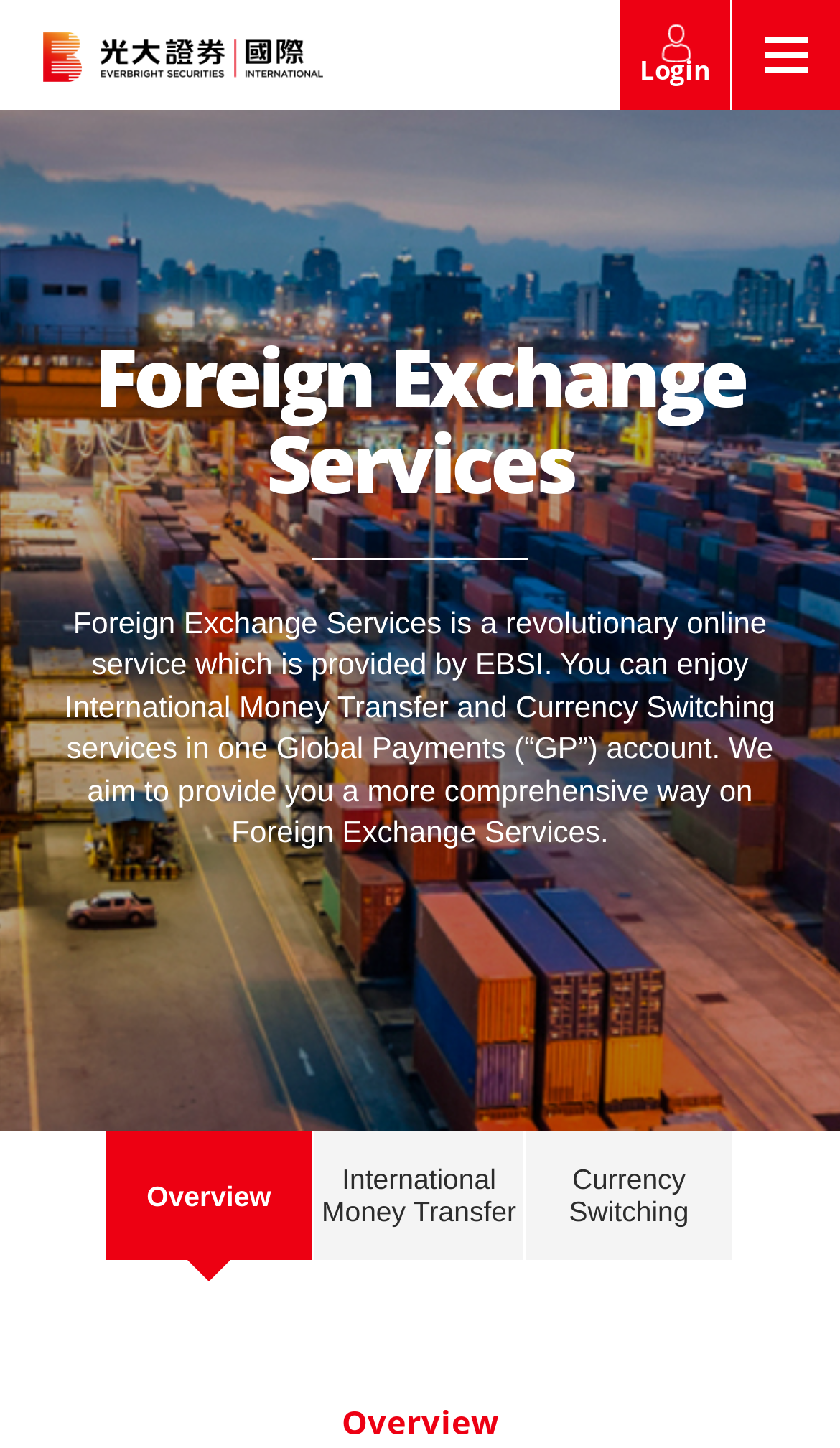With reference to the image, please provide a detailed answer to the following question: What type of news is provided on this webpage?

The webpage has a link to 'IPO news', indicating that it provides news related to Initial Public Offerings.